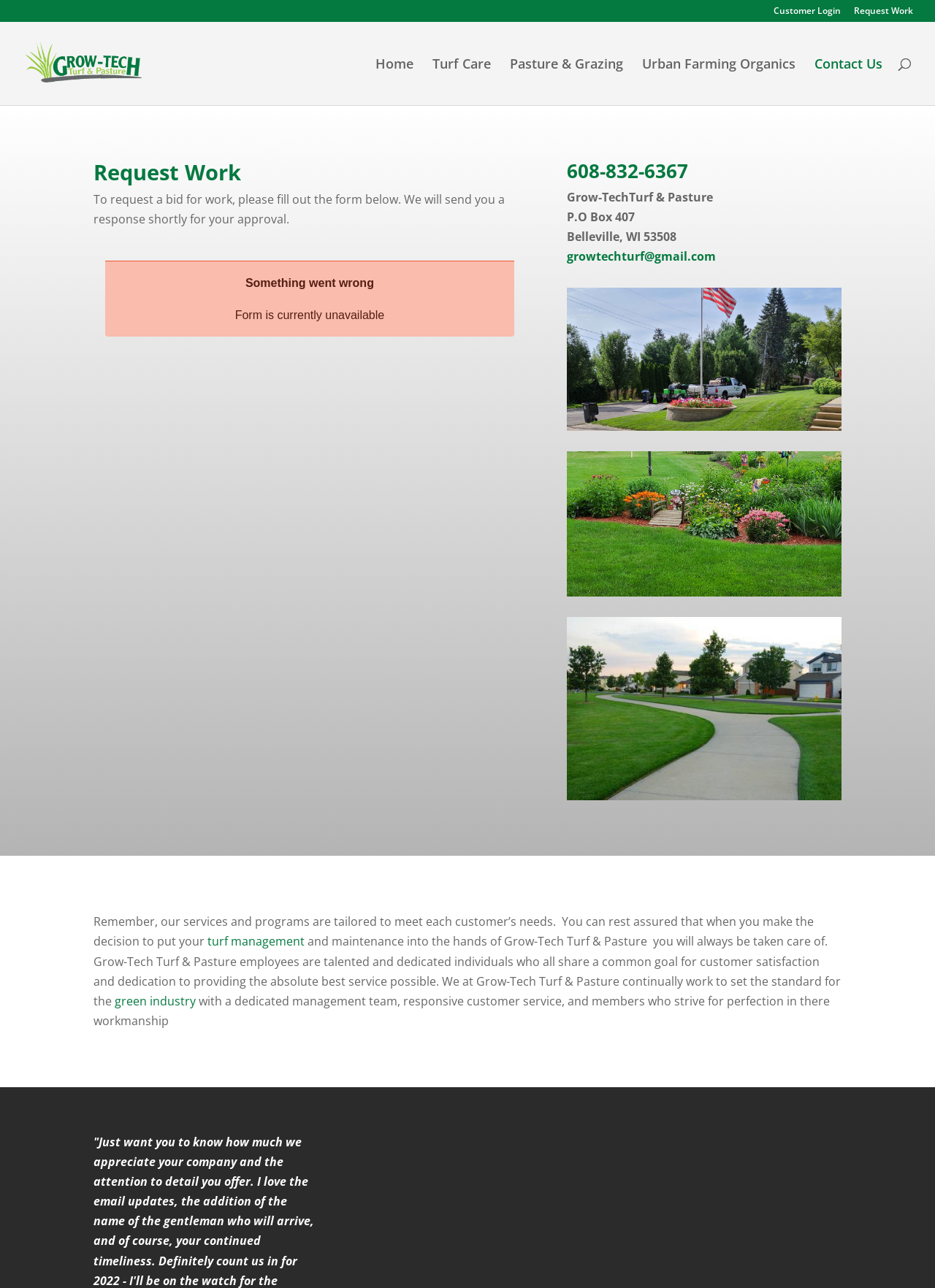What is the company's phone number?
Please elaborate on the answer to the question with detailed information.

I found the phone number by looking at the section with the company's contact information, which includes the phone number 608-832-6367.